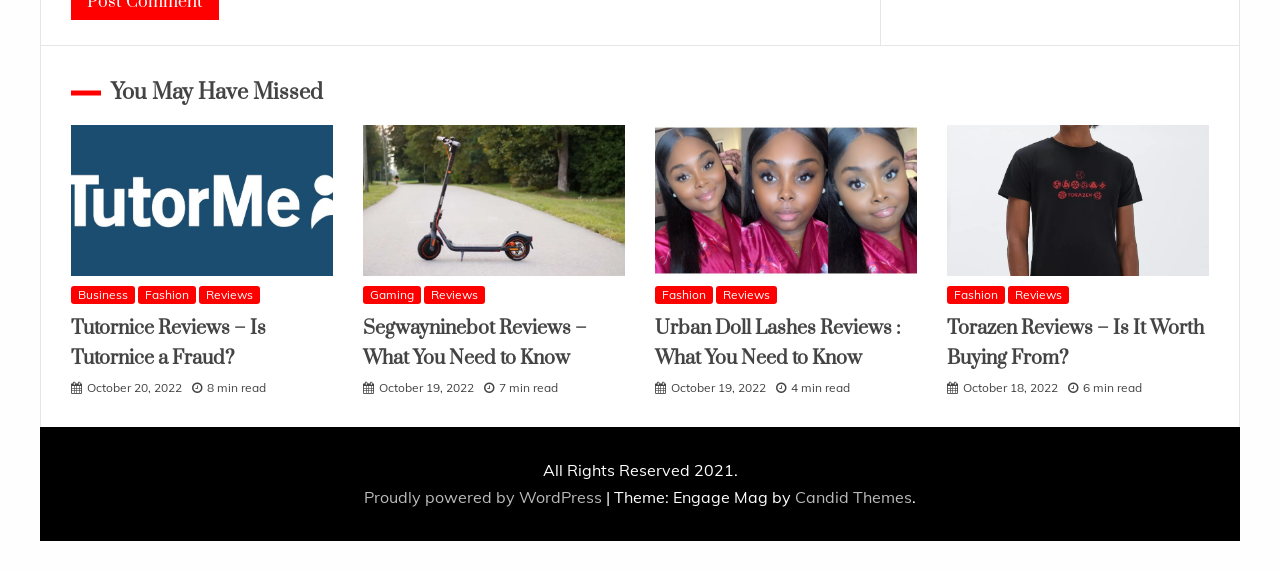Find the bounding box coordinates of the element's region that should be clicked in order to follow the given instruction: "Click on 'Tutornice Reviews'". The coordinates should consist of four float numbers between 0 and 1, i.e., [left, top, right, bottom].

[0.055, 0.219, 0.26, 0.483]